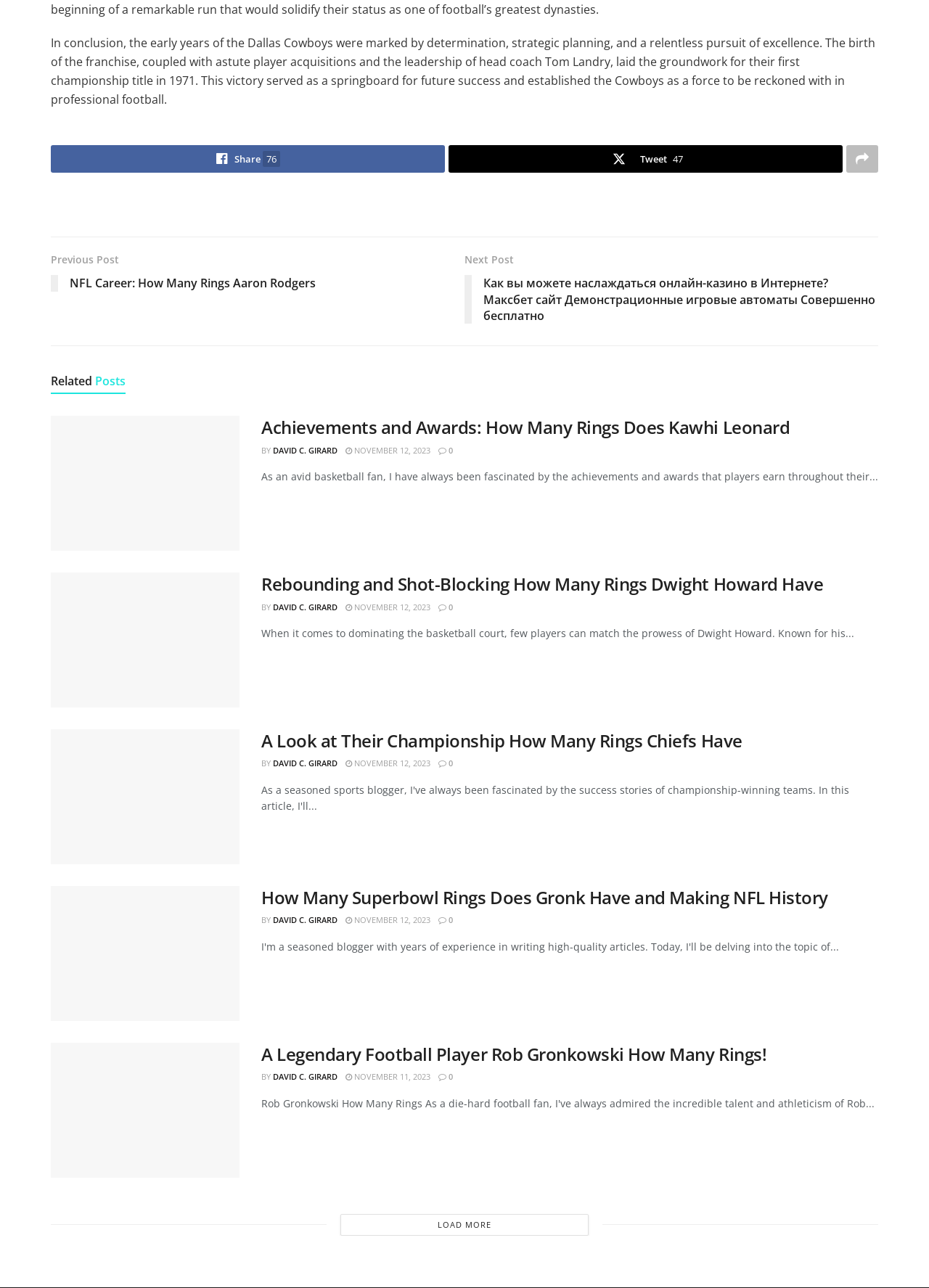Give a concise answer using only one word or phrase for this question:
What is the date of the articles on this webpage?

NOVEMBER 12, 2023